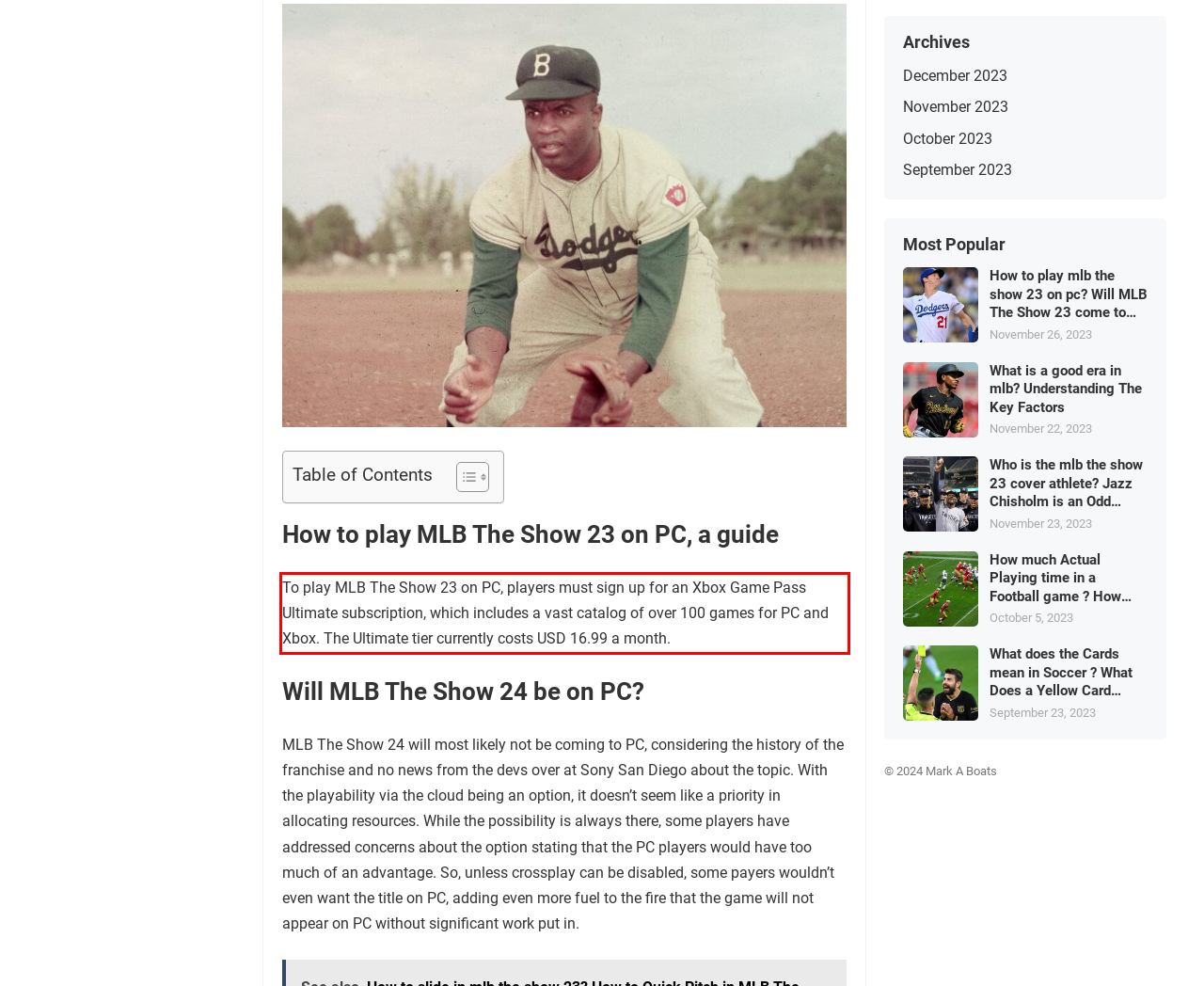Observe the screenshot of the webpage, locate the red bounding box, and extract the text content within it.

To play MLB The Show 23 on PC, players must sign up for an Xbox Game Pass Ultimate subscription, which includes a vast catalog of over 100 games for PC and Xbox. The Ultimate tier currently costs USD 16.99 a month.